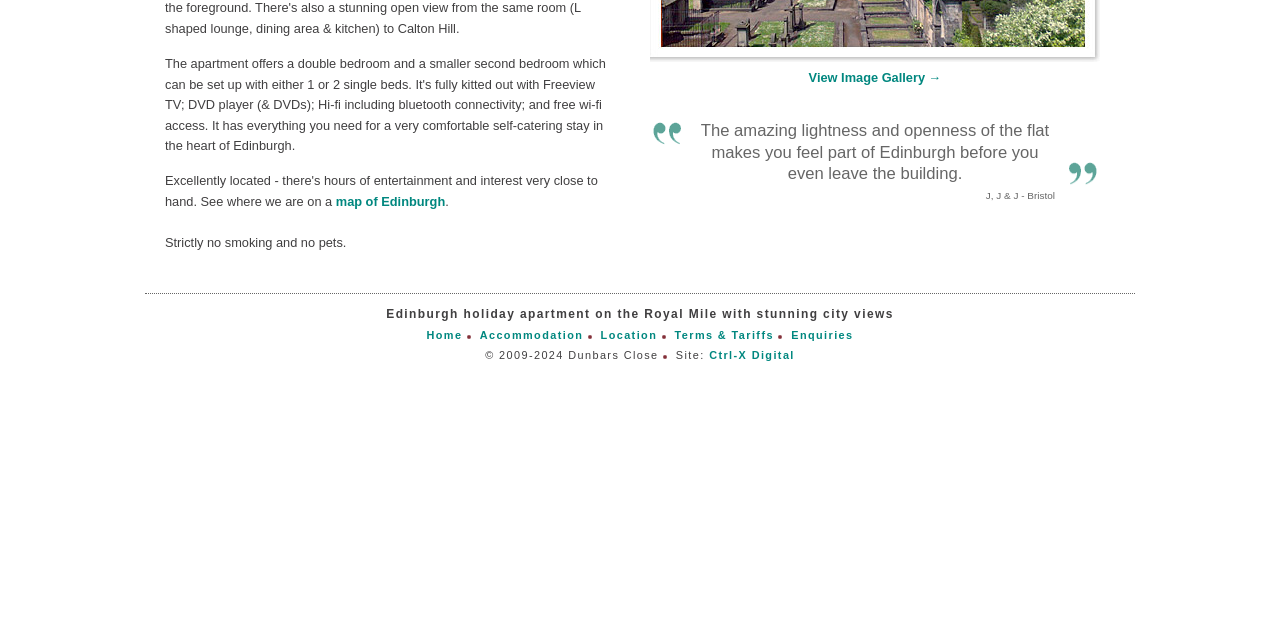Using the provided element description, identify the bounding box coordinates as (top-left x, top-left y, bottom-right x, bottom-right y). Ensure all values are between 0 and 1. Description: Ctrl-X Digital

[0.554, 0.546, 0.621, 0.564]